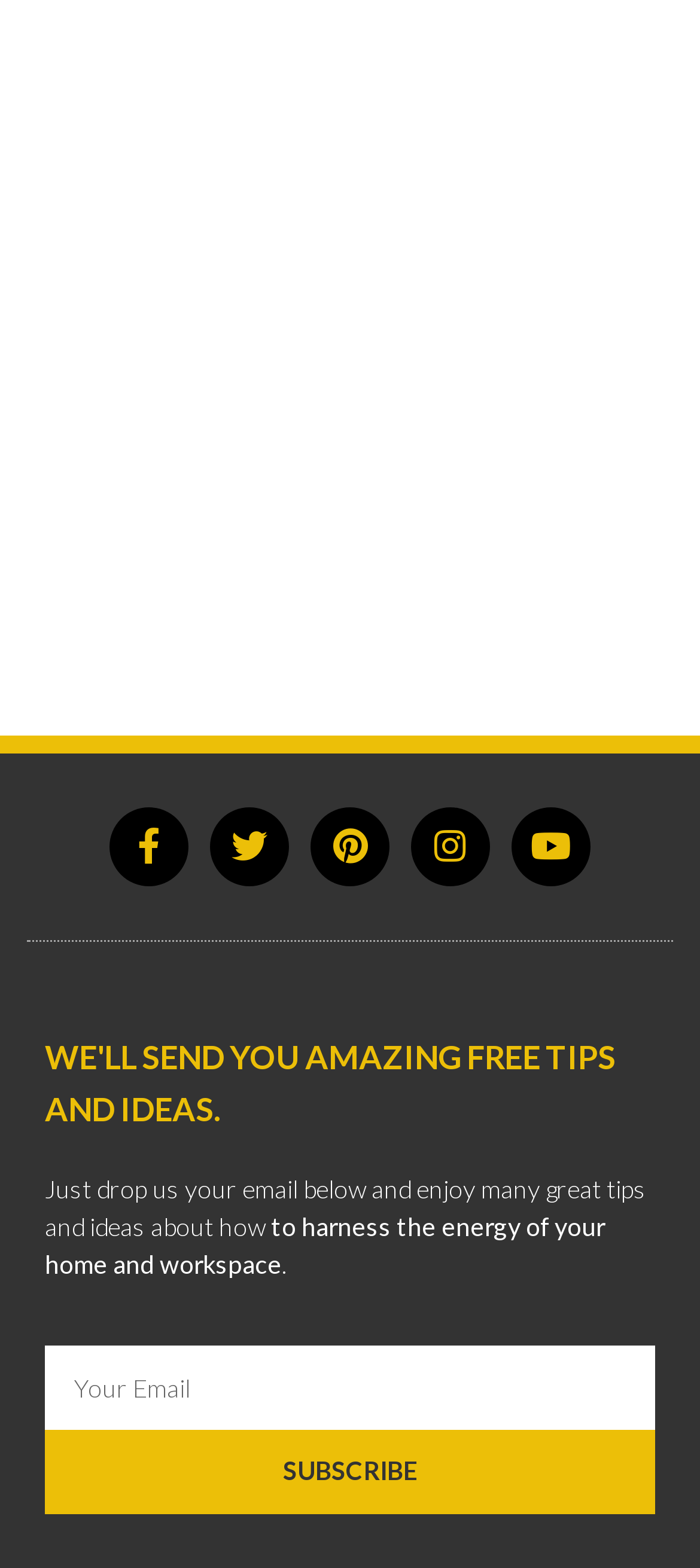How many social media links are available?
Using the screenshot, give a one-word or short phrase answer.

5